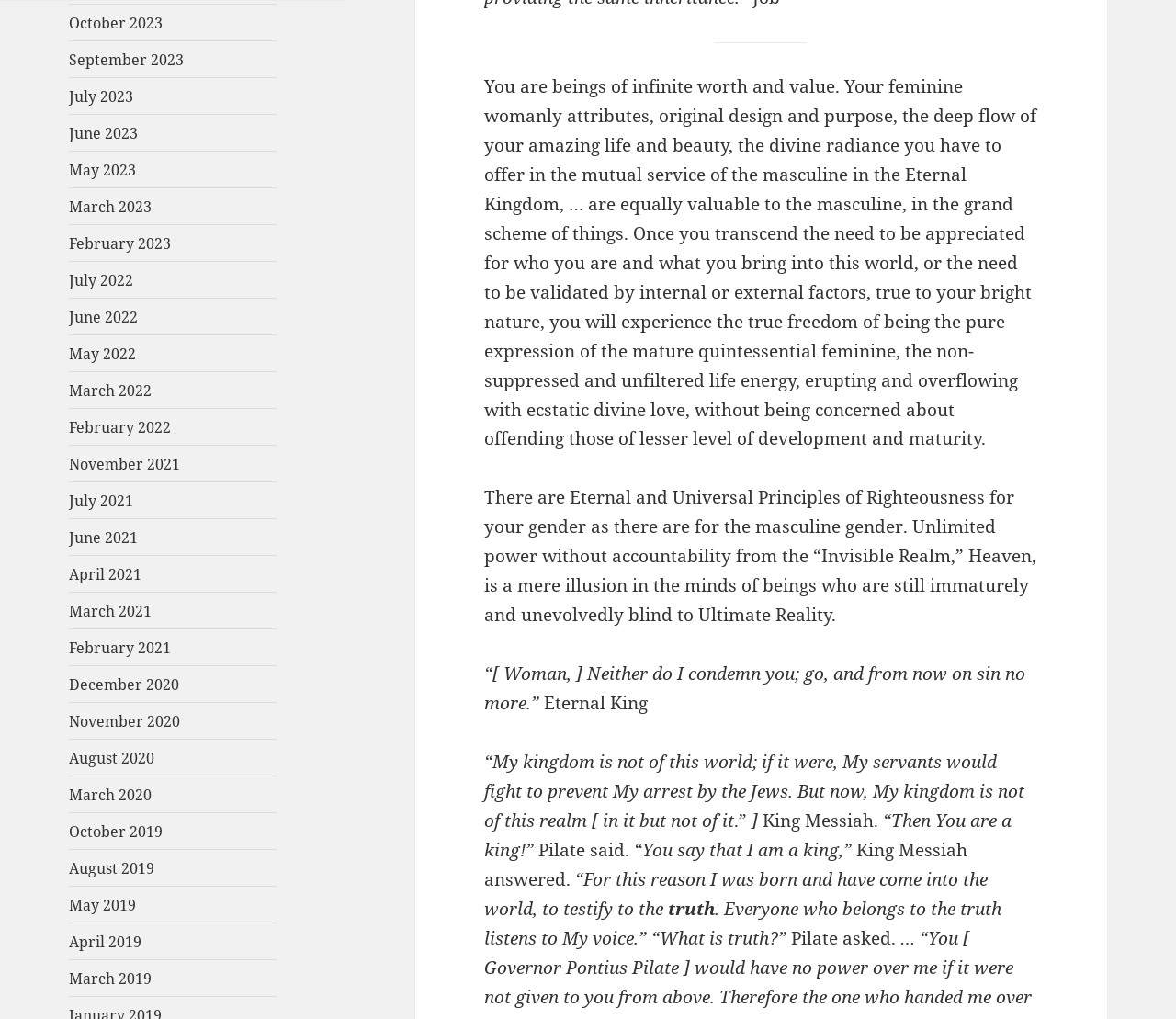What is the theme of the quoted biblical passage?
Give a one-word or short-phrase answer derived from the screenshot.

Redemption and forgiveness